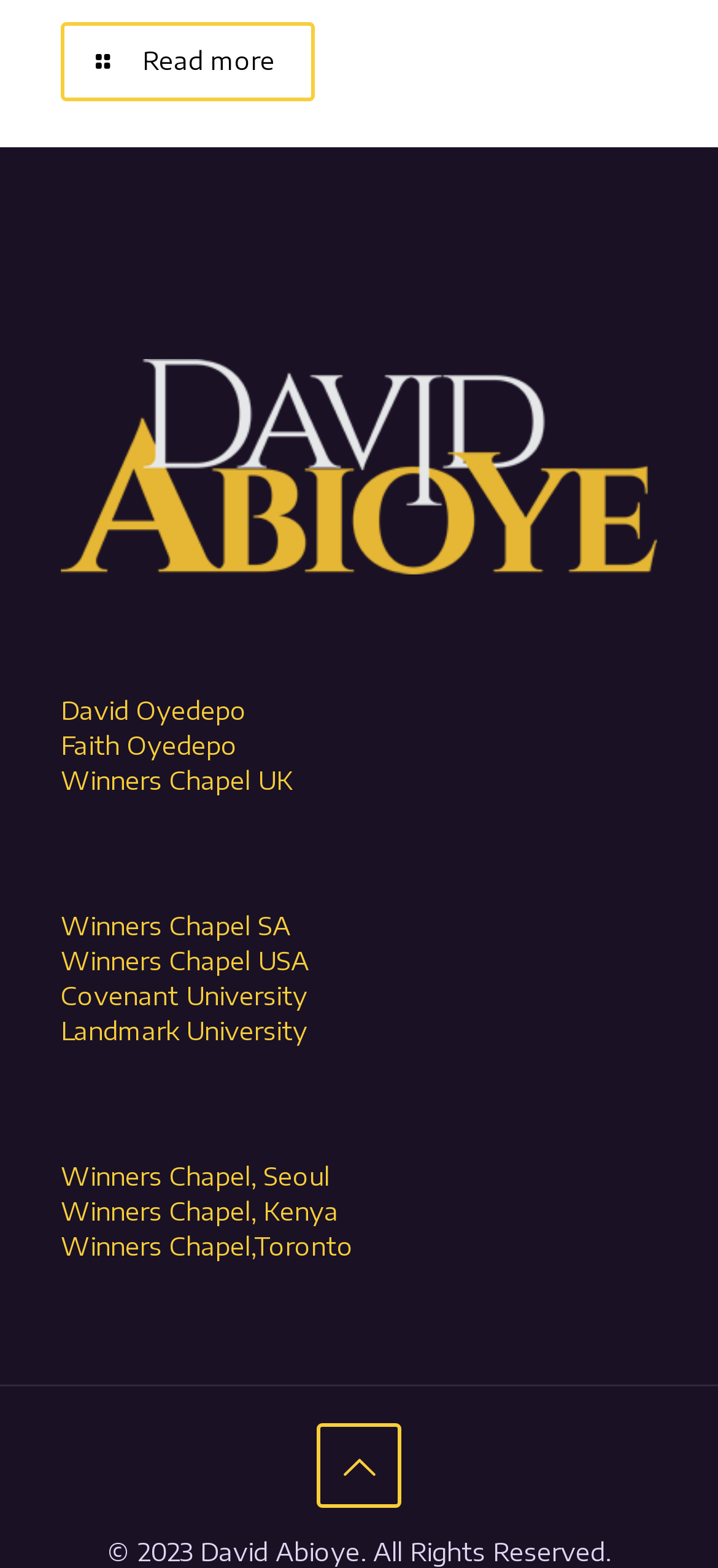What is the copyright year of the webpage?
Please look at the screenshot and answer in one word or a short phrase.

2023